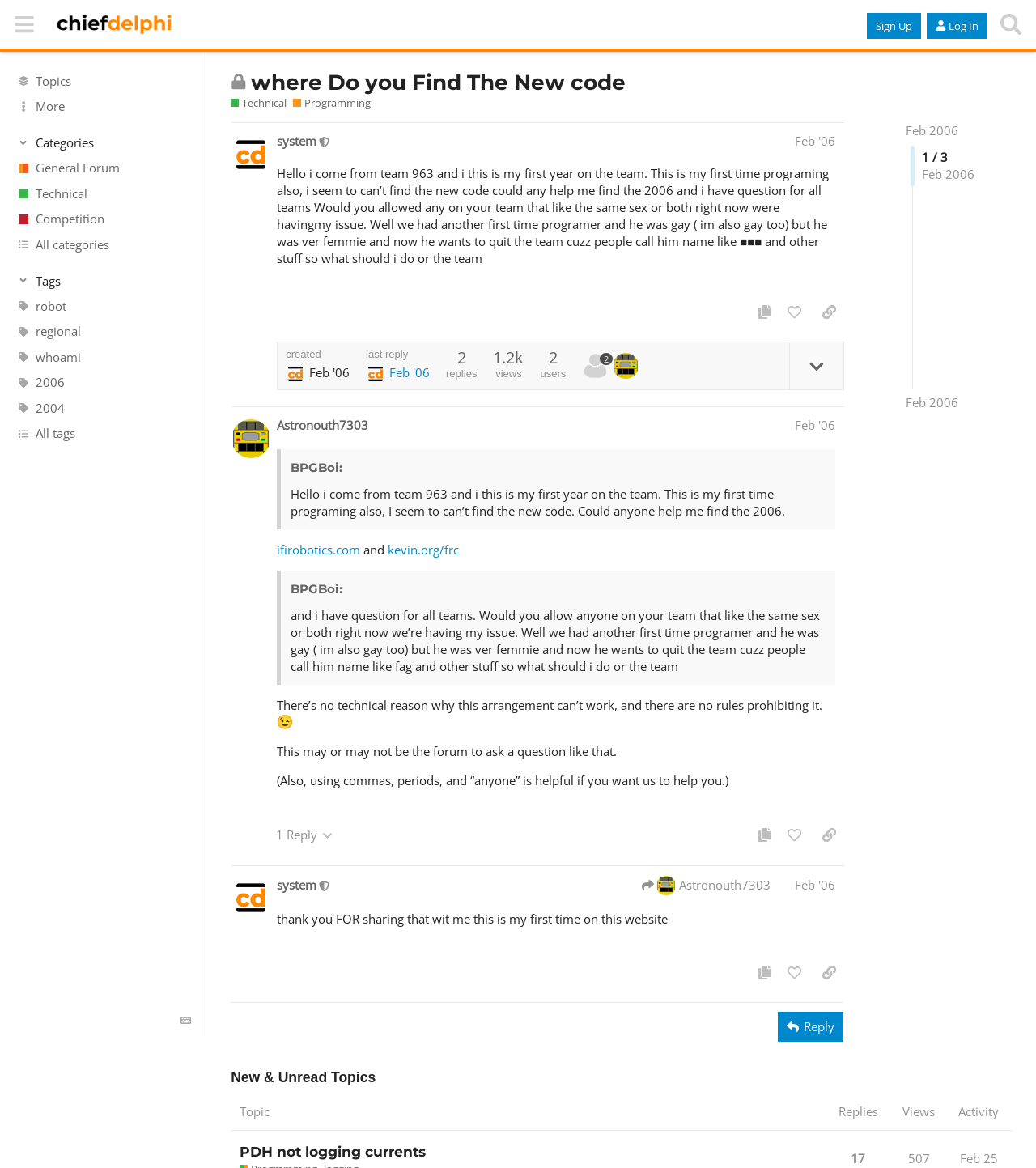Please locate the clickable area by providing the bounding box coordinates to follow this instruction: "Read the post by 'system'".

[0.224, 0.105, 0.863, 0.348]